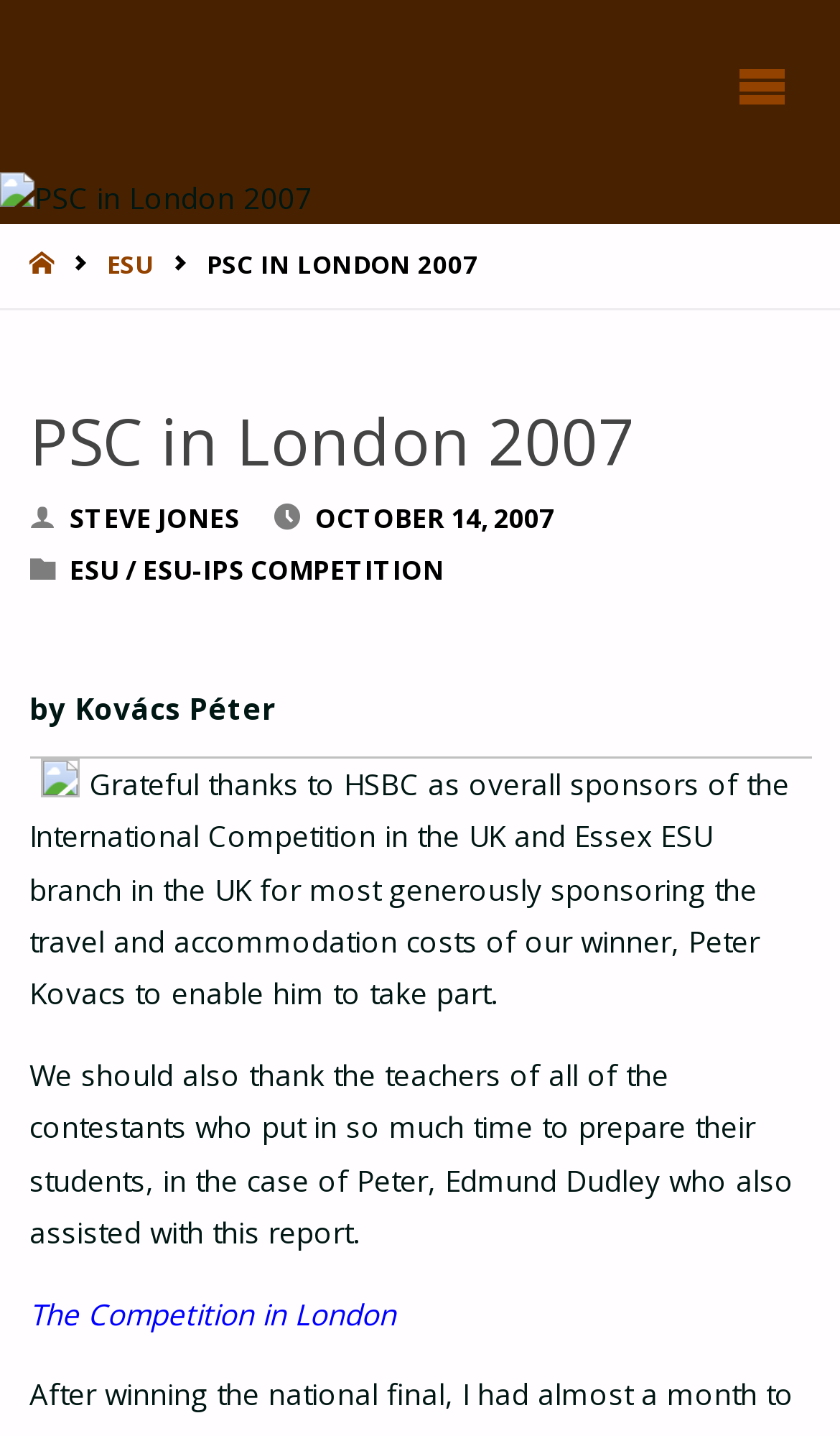Answer the question briefly using a single word or phrase: 
What is the date of the article?

OCTOBER 14, 2007